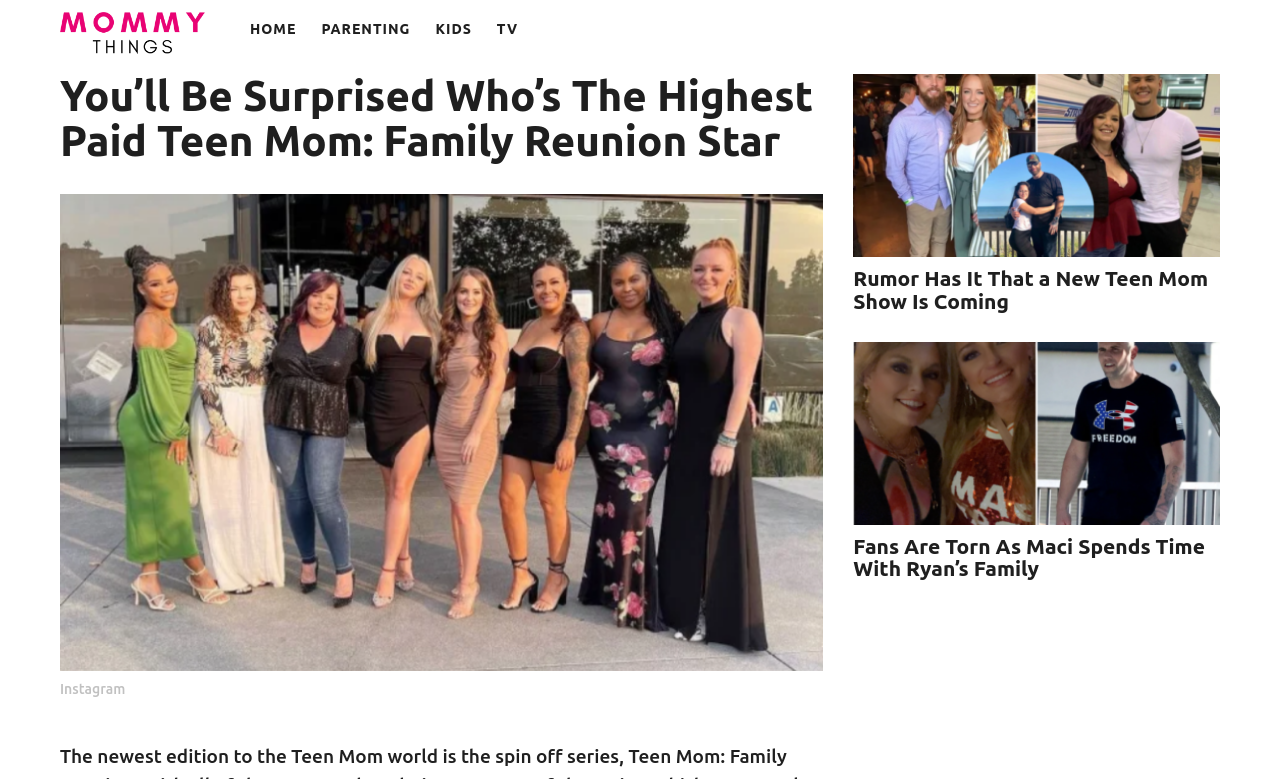Determine the bounding box coordinates for the area you should click to complete the following instruction: "Read the article about Rumor Has It That a New Teen Mom Show Is Coming".

[0.667, 0.343, 0.953, 0.4]